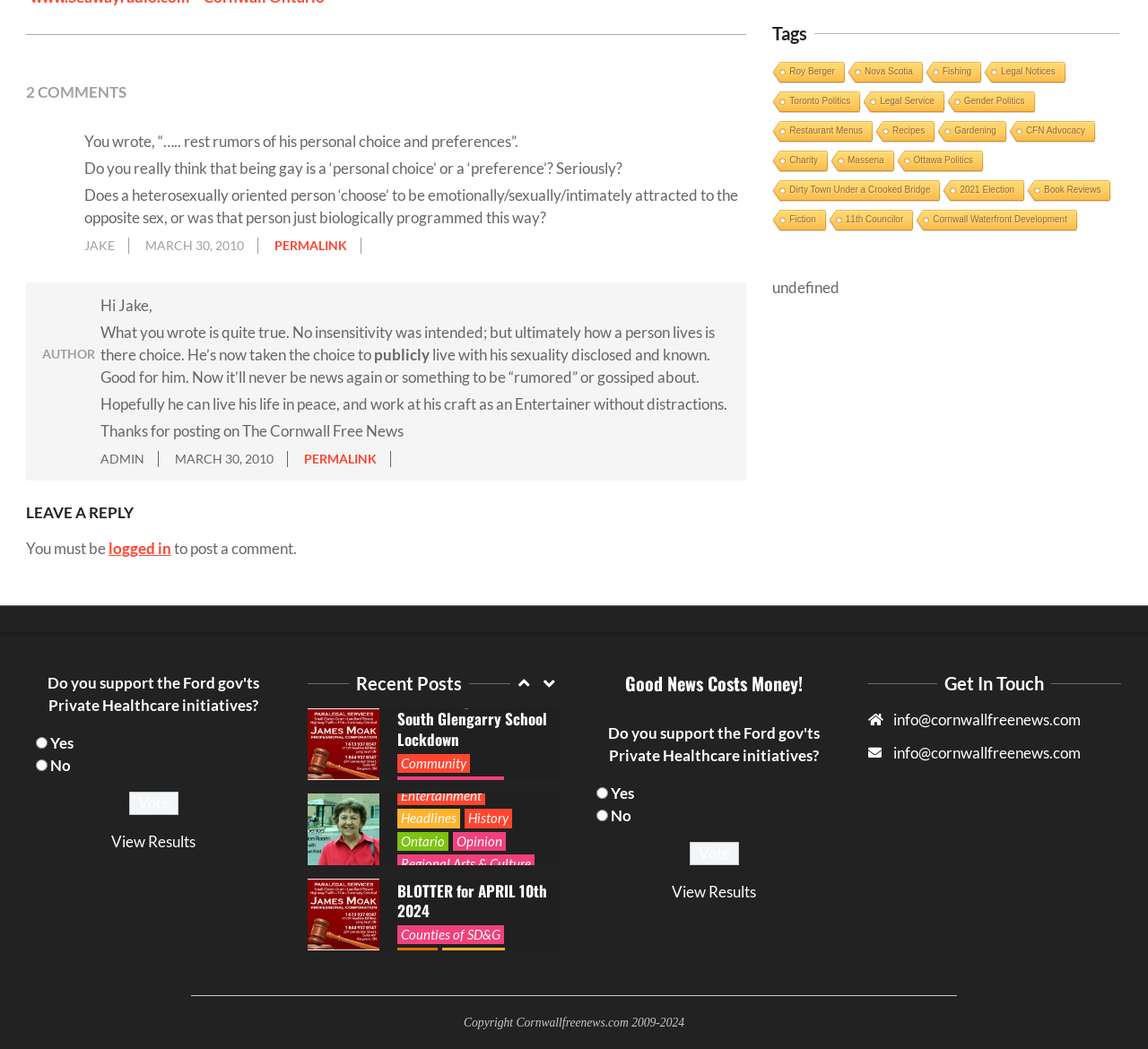Provide a thorough and detailed response to the question by examining the image: 
What is the date of the first comment?

I looked at the time element inside the first article element and found the date 'Tuesday, March 30, 2010'.